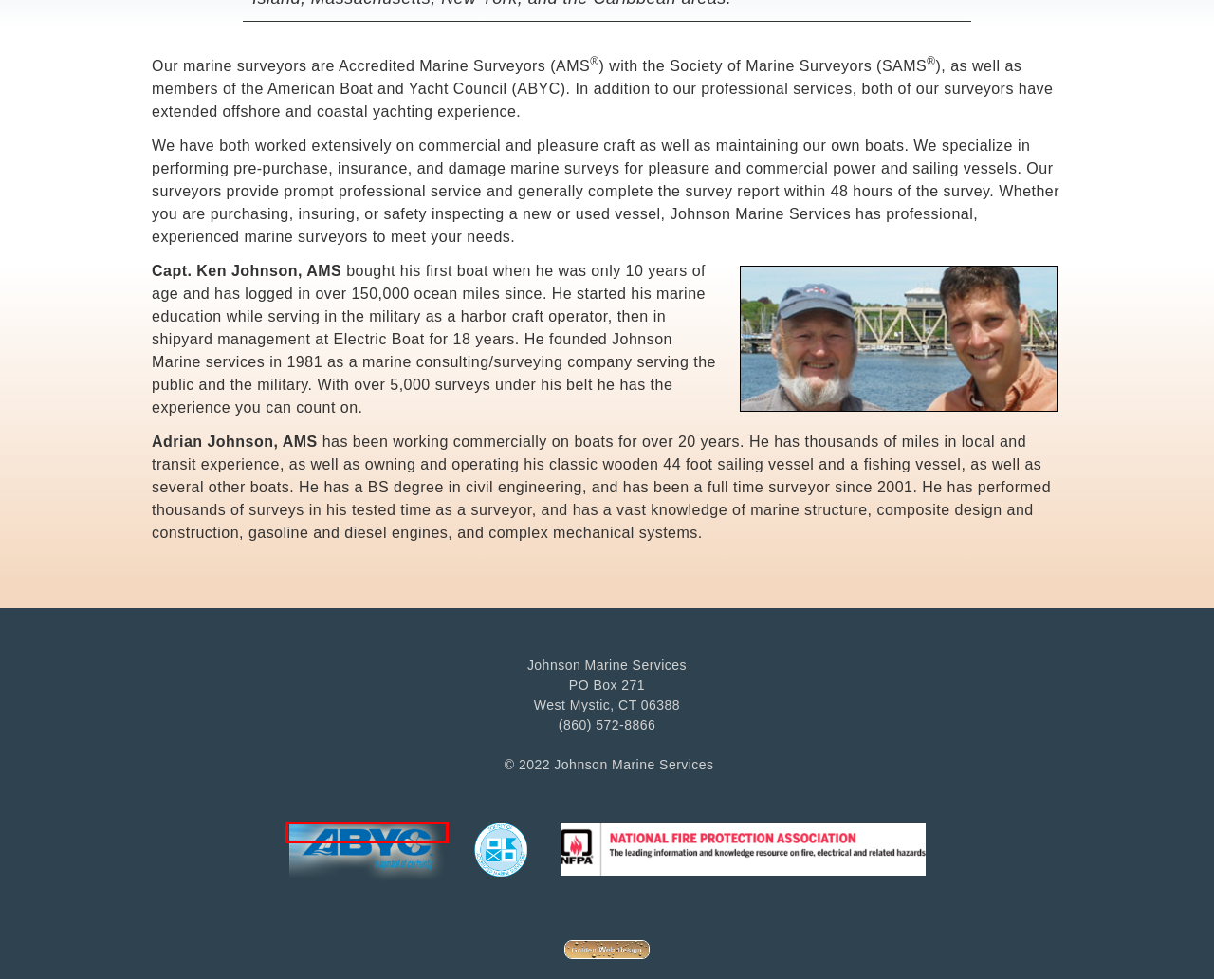Examine the screenshot of a webpage with a red bounding box around a UI element. Your task is to identify the webpage description that best corresponds to the new webpage after clicking the specified element. The given options are:
A. Society of Accredited Marine Surveyors - SAMS
B. NFPA | The National Fire Protection Association
C. PREPARING FOR A SURVEY | Johnson Marine Services
D. OUR SERVICES | Johnson Marine Services
E. Why Hire an Accredited Surveyor? | Johnson Marine Services
F. Home - The American Boat & Yacht Council
G. Order a Survey | Johnson Marine Services
H. HIRING A SURVEYOR | Johnson Marine Services

F